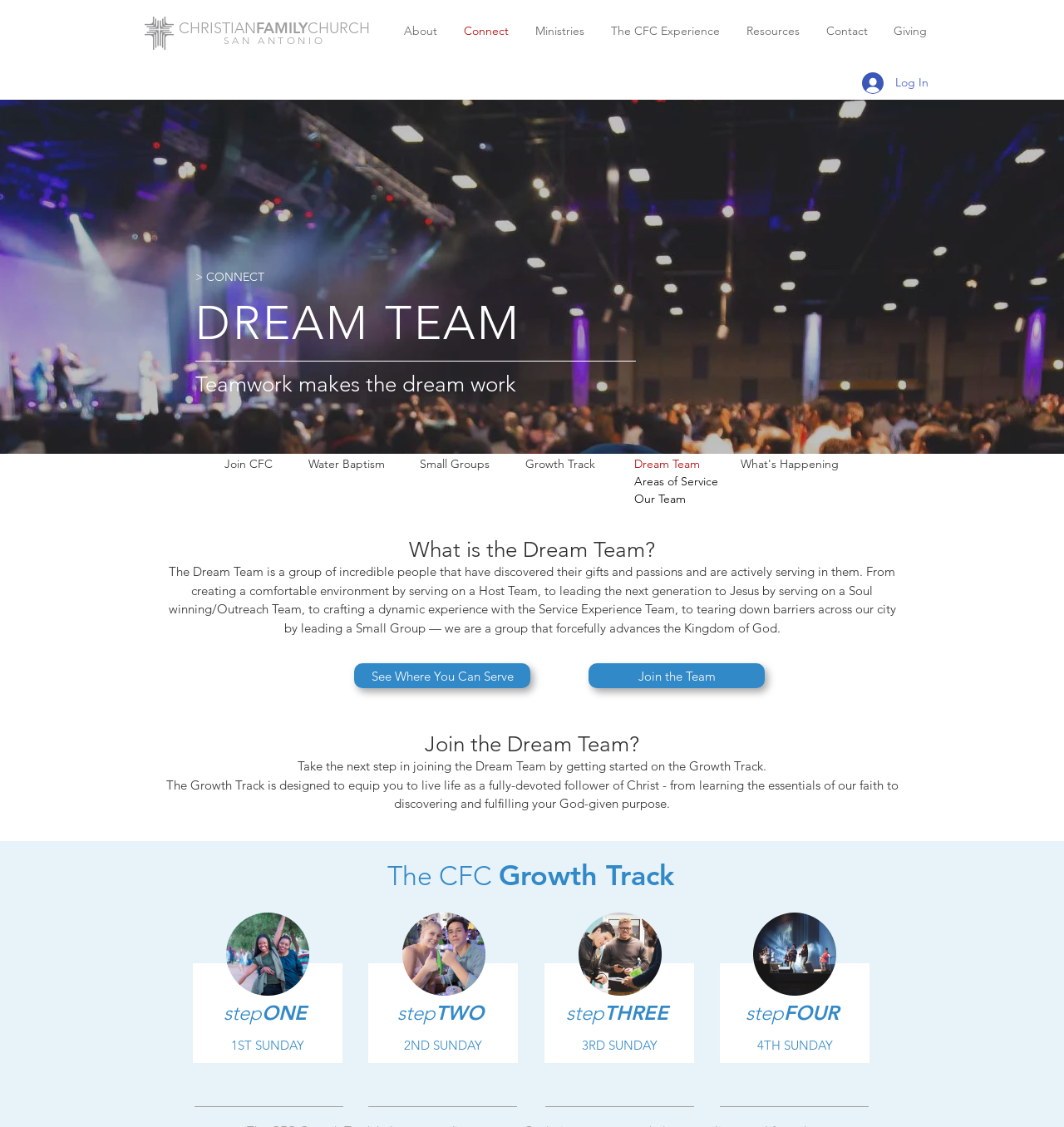Extract the heading text from the webpage.

Lead a Group